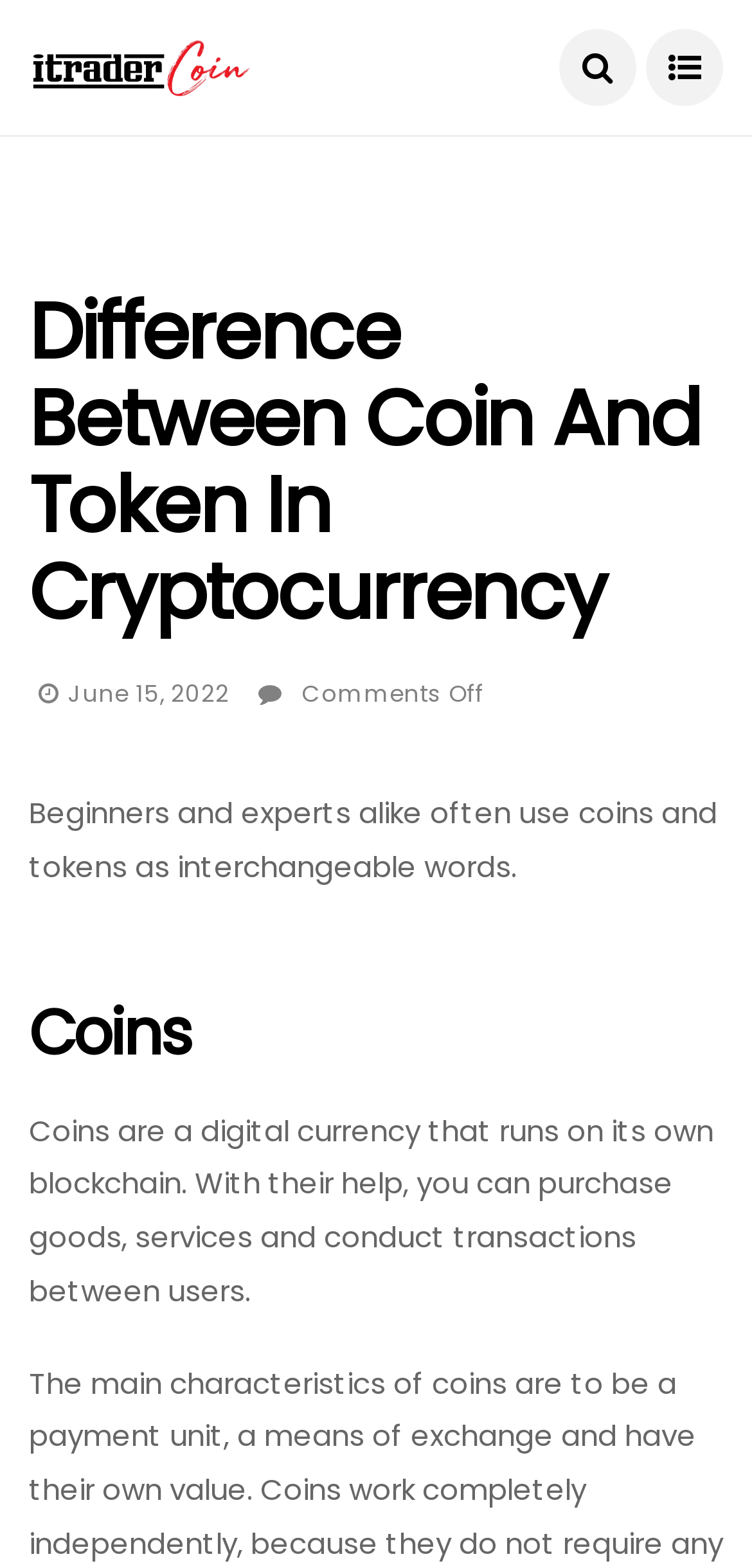Is the article about cryptocurrency?
Refer to the image and offer an in-depth and detailed answer to the question.

I found that the article is about cryptocurrency by reading the main heading 'Difference Between Coin And Token In Cryptocurrency' and the content of the static text elements which mention coins, tokens, and blockchain.